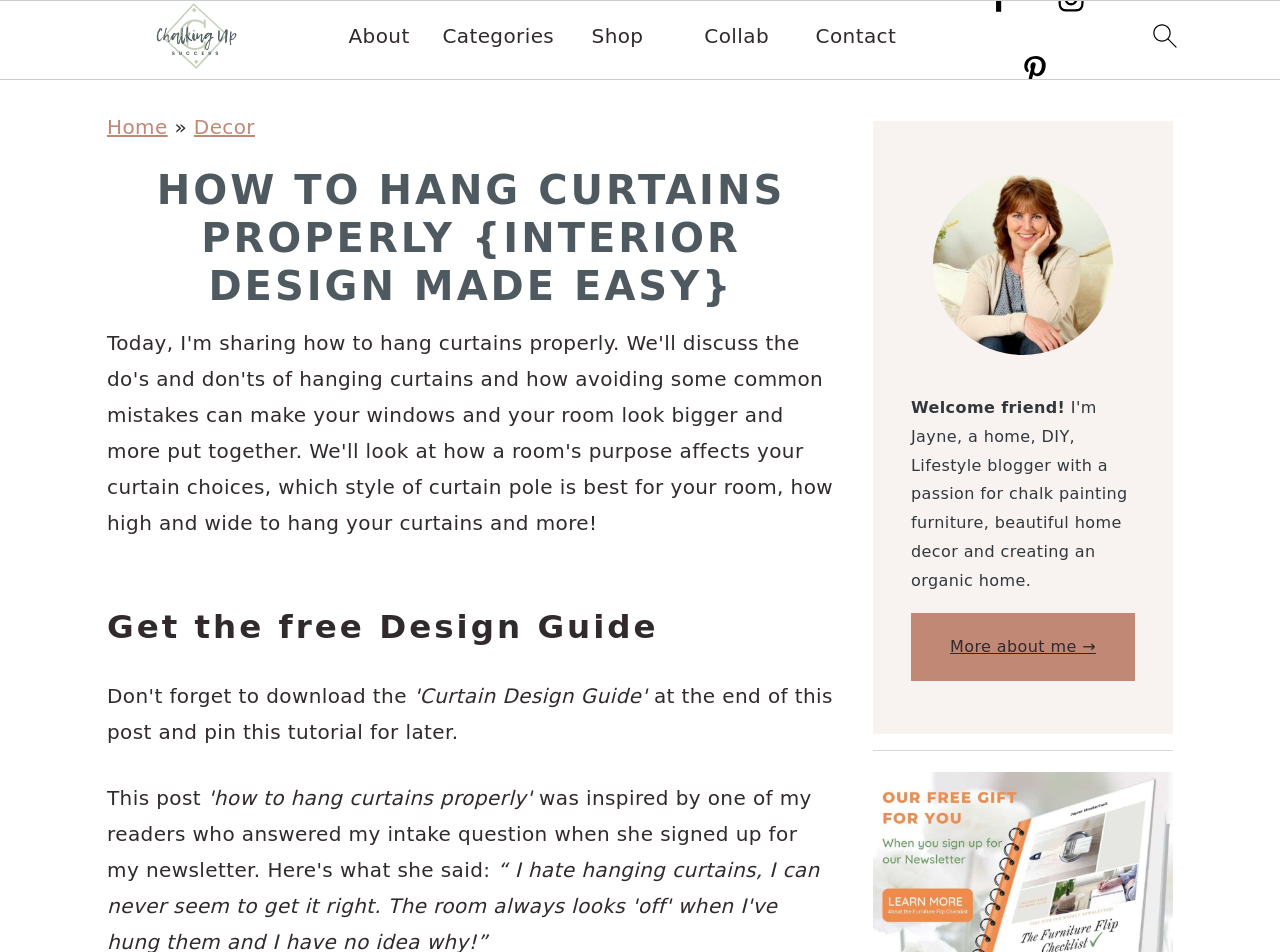Find the bounding box coordinates of the clickable area that will achieve the following instruction: "check Pinterest".

[0.785, 0.043, 0.832, 0.106]